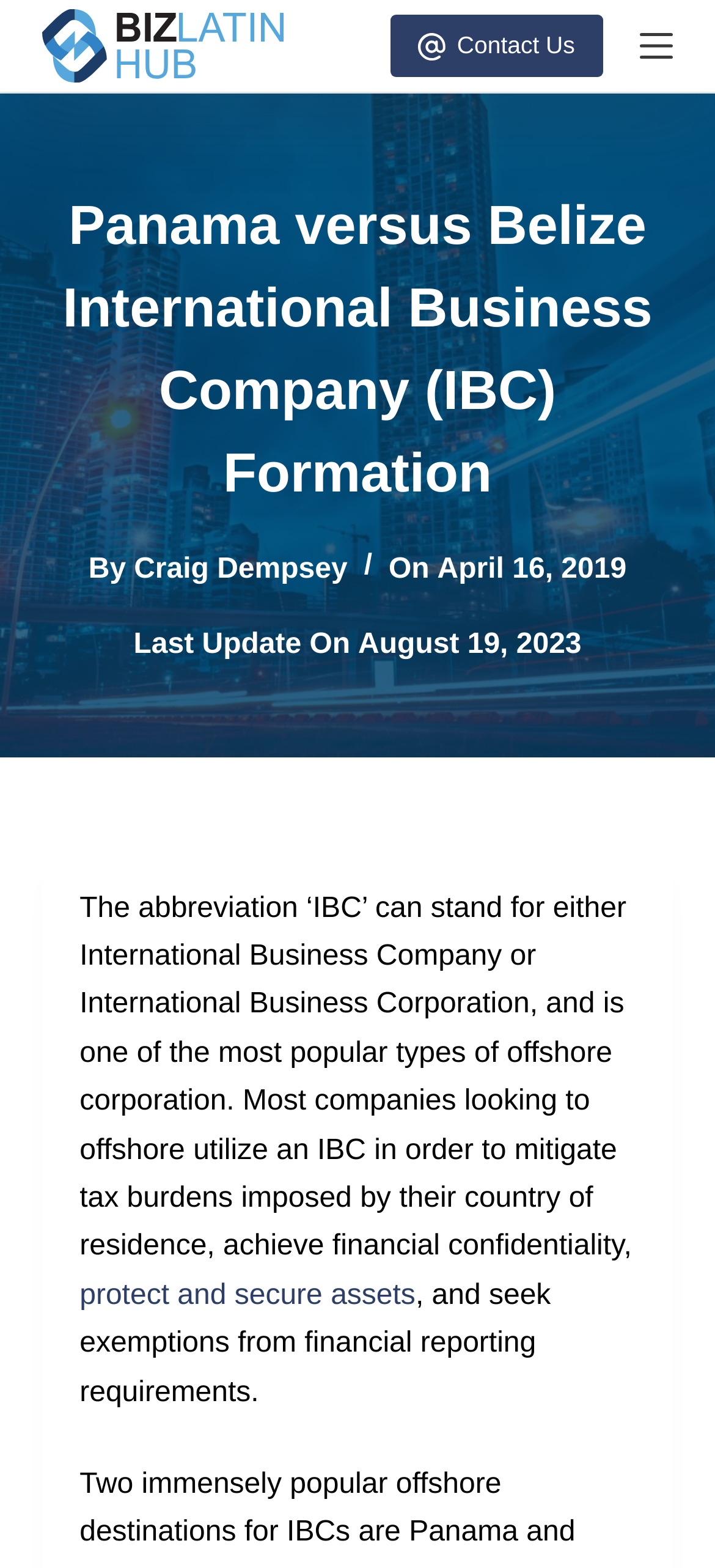What is the purpose of an IBC?
Using the screenshot, give a one-word or short phrase answer.

Mitigate tax burdens